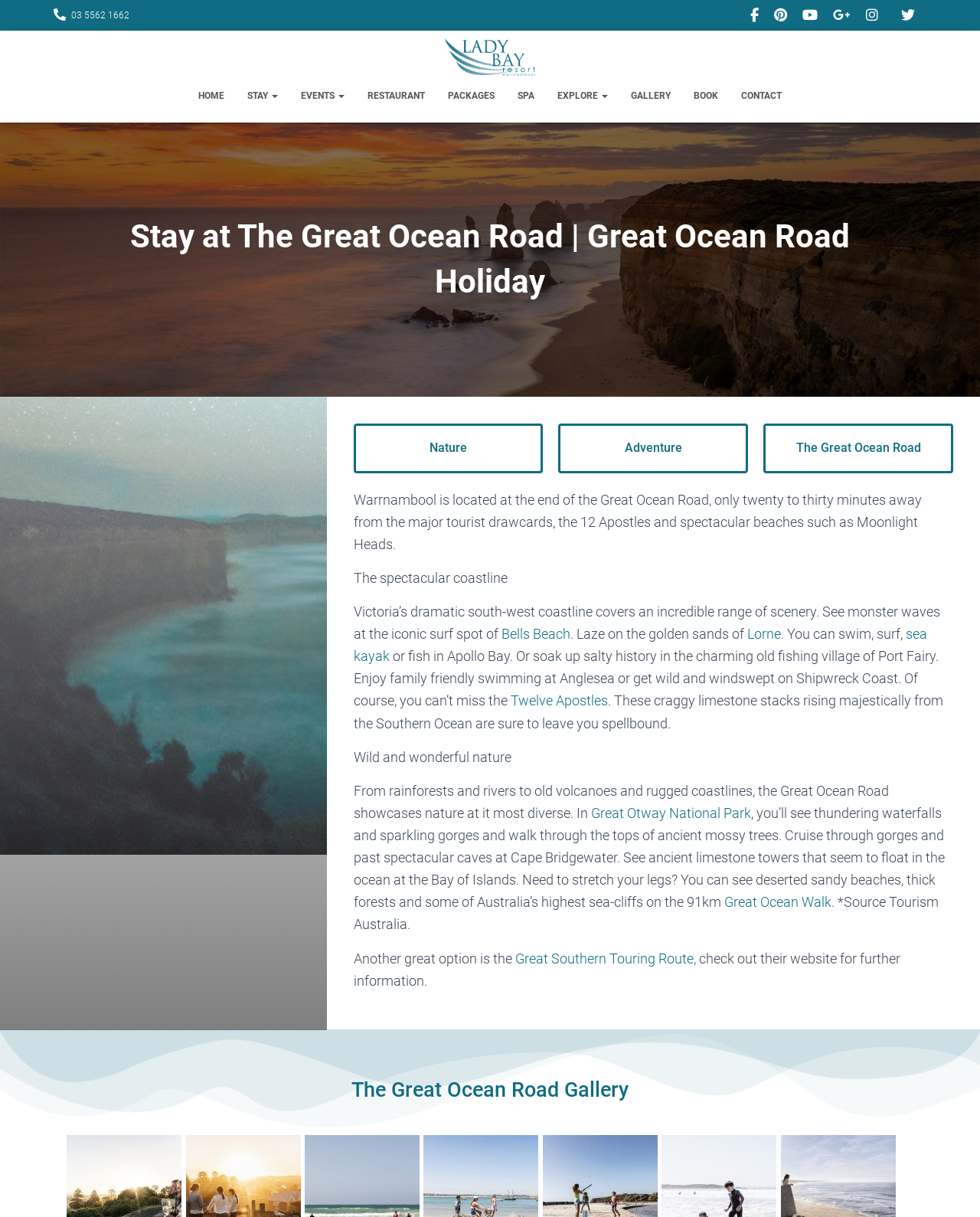Offer an extensive depiction of the webpage and its key elements.

The webpage is about Lady Bay Resort, a holiday destination located at the end of the Great Ocean Road in Warrnambool, Victoria, Australia. At the top of the page, there are several social media links and a phone number. Below that, there is a logo of Lady Bay Resort, which is an image. 

The main navigation menu is situated below the logo, with links to different sections of the website, including HOME, STAY, EVENTS, RESTAURANT, PACKAGES, SPA, EXPLORE, GALLERY, BOOK, and CONTACT.

The main content of the page is divided into two sections. The first section has a heading that reads "Stay at The Great Ocean Road | Great Ocean Road Holiday" and provides an overview of Warrnambool's location and its proximity to popular tourist attractions like the 12 Apostles and beaches. There are also links to related topics like Nature, Adventure, and The Great Ocean Road.

The second section describes the natural beauty of the Great Ocean Road, highlighting its diverse landscapes, including rainforests, rivers, old volcanoes, and rugged coastlines. There are links to specific attractions like Great Otway National Park, Cape Bridgewater, and the Bay of Islands. The section also mentions the Great Ocean Walk and the Great Southern Touring Route as options for exploring the region.

Below the main content, there is a section titled "The Great Ocean Road Gallery" with multiple links to images related to Warrnambool and the Great Ocean Road. Finally, there is a button at the bottom right corner of the page, accompanied by a small image.